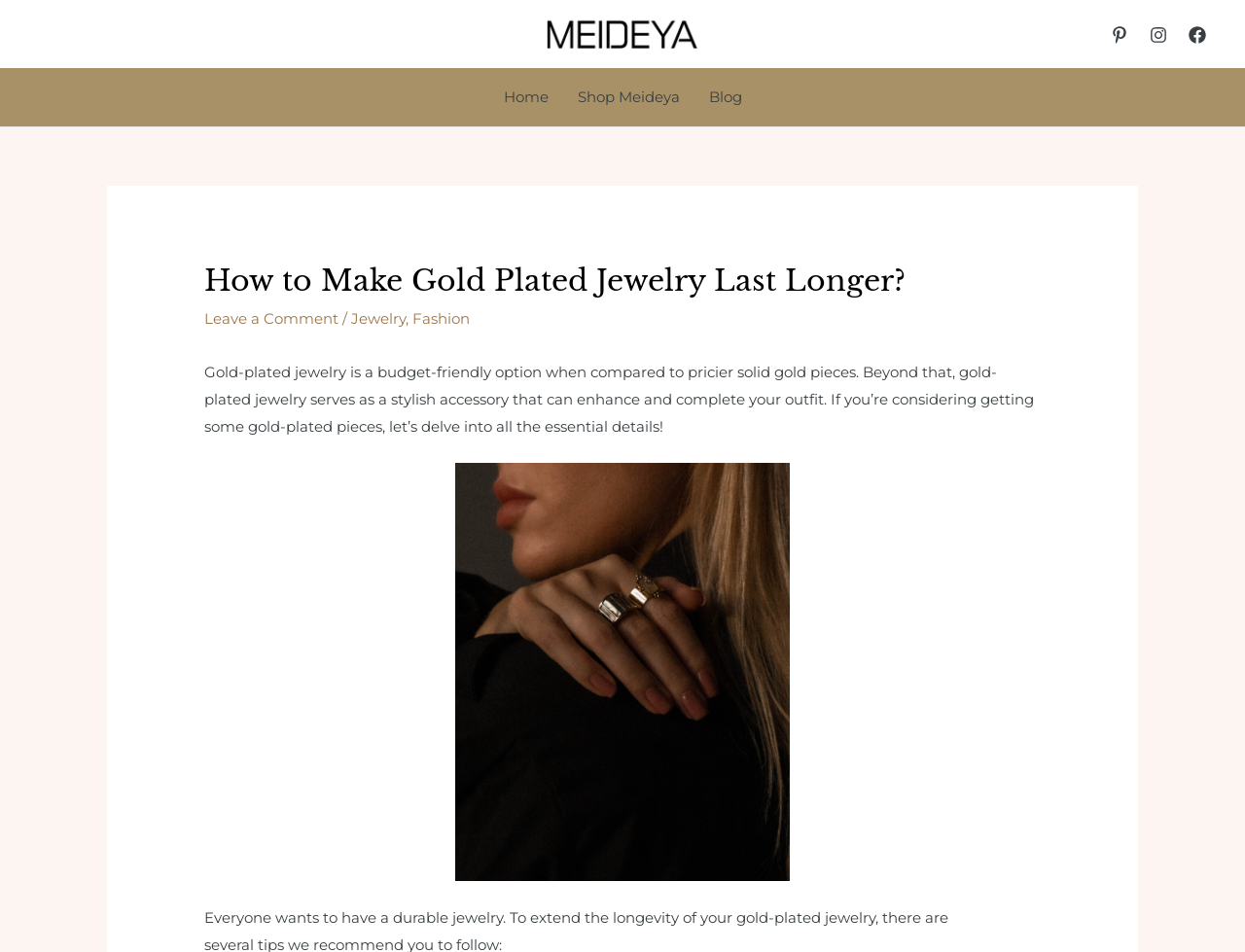Describe all the visual and textual components of the webpage comprehensively.

The webpage is about gold-plated jewelry, specifically discussing how to make it last longer. At the top, there are three social media links, Pinterest, Instagram, and Facebook, each accompanied by an image, aligned horizontally and positioned near the top right corner of the page. Below these links, there is a navigation menu with three options: Home, Shop Meideya, and Blog.

The main content of the page is divided into sections. The first section has a heading that reads "How to Make Gold Plated Jewelry Last Longer?" and is positioned near the top center of the page. Below the heading, there are three links: Leave a Comment, Jewelry, and Fashion, separated by forward slashes. 

Following the links, there is a paragraph of text that explains the benefits of gold-plated jewelry, including its affordability and stylish appeal. This text is positioned below the heading and spans almost the entire width of the page.

On the right side of the page, there is a large figure or image that takes up most of the vertical space, positioned below the navigation menu and adjacent to the paragraph of text.